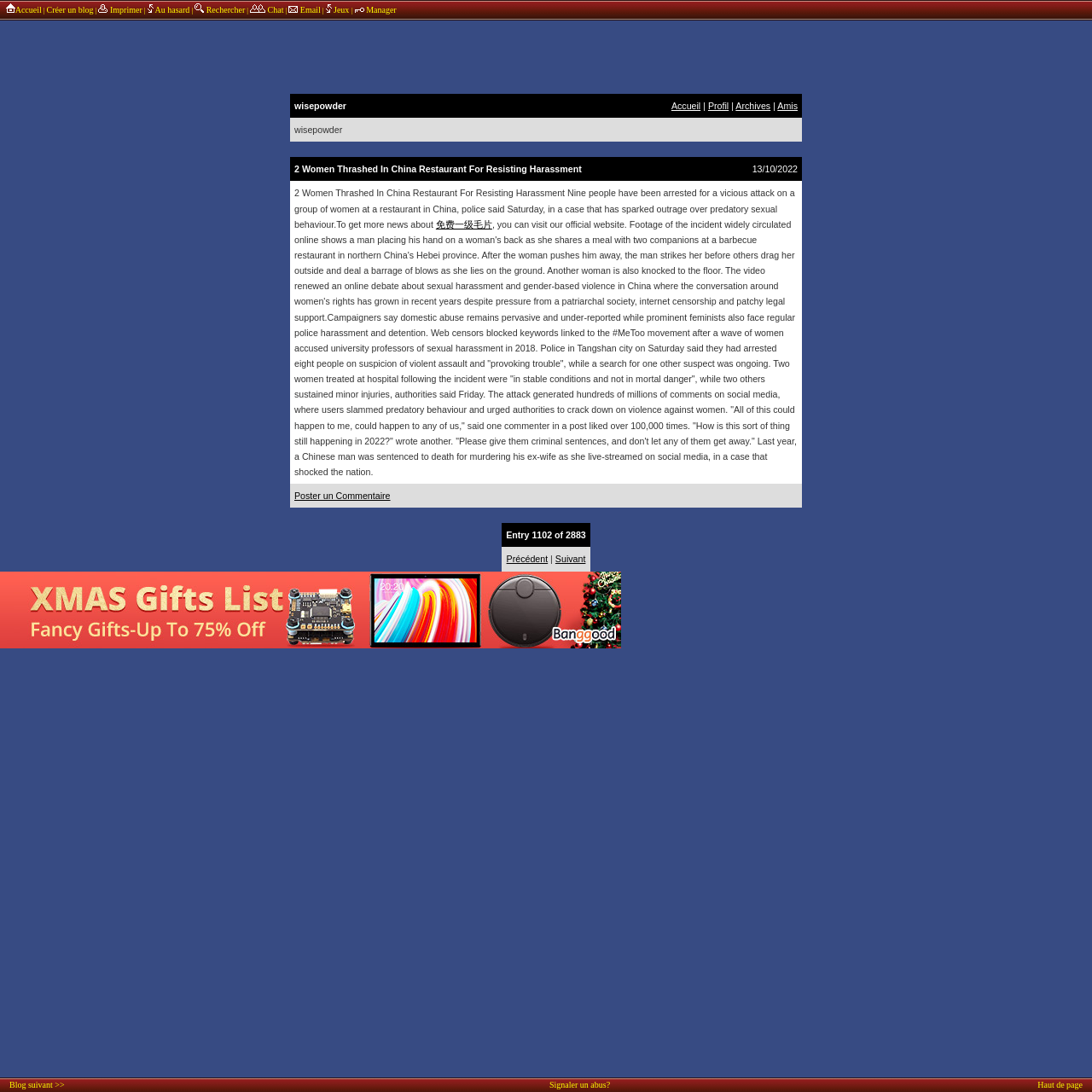How many women were thrashed in the China restaurant?
Examine the image and give a concise answer in one word or a short phrase.

2